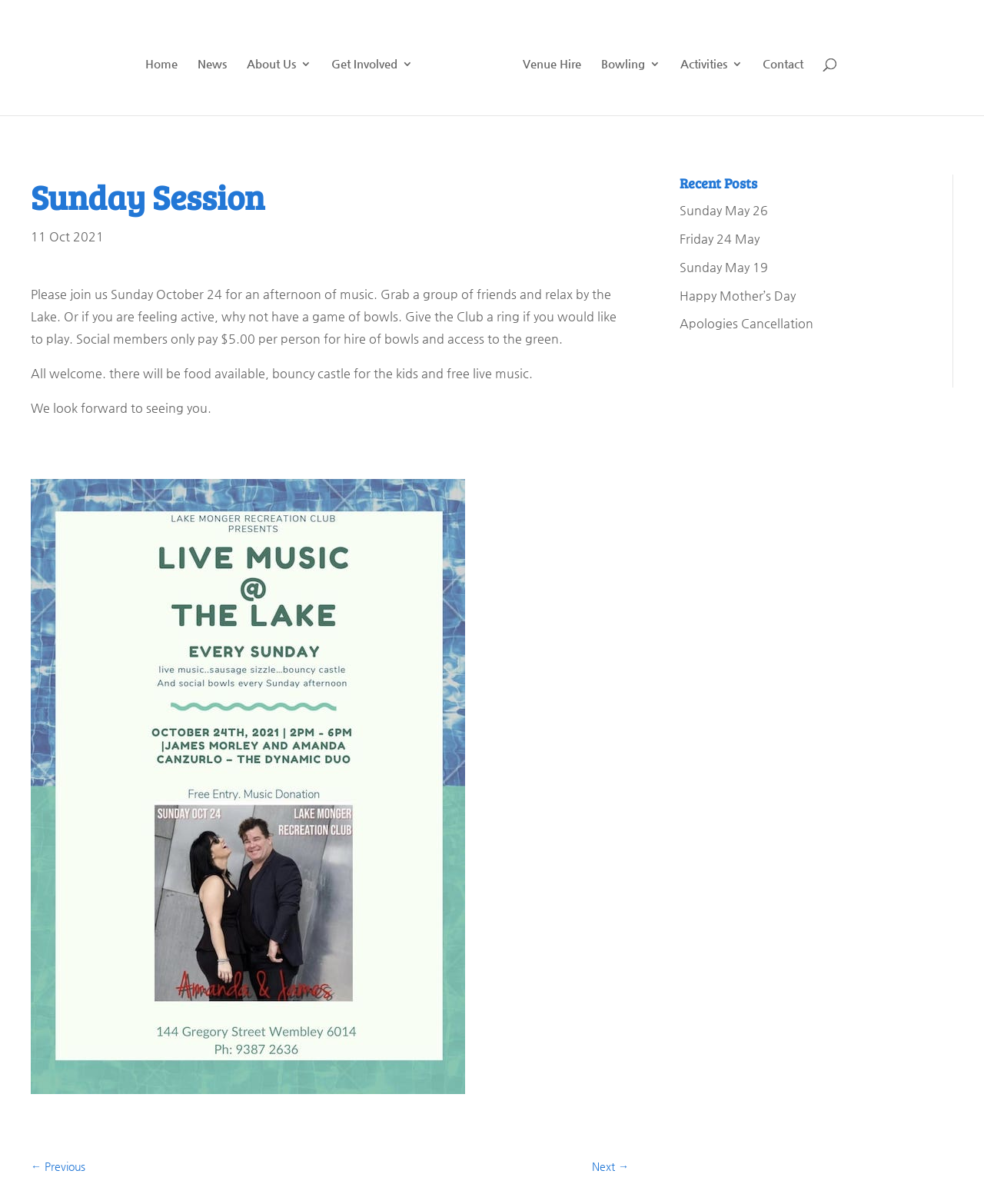Please answer the following question using a single word or phrase: 
What is the purpose of the 'Get Involved' link on the webpage?

To get involved with the club